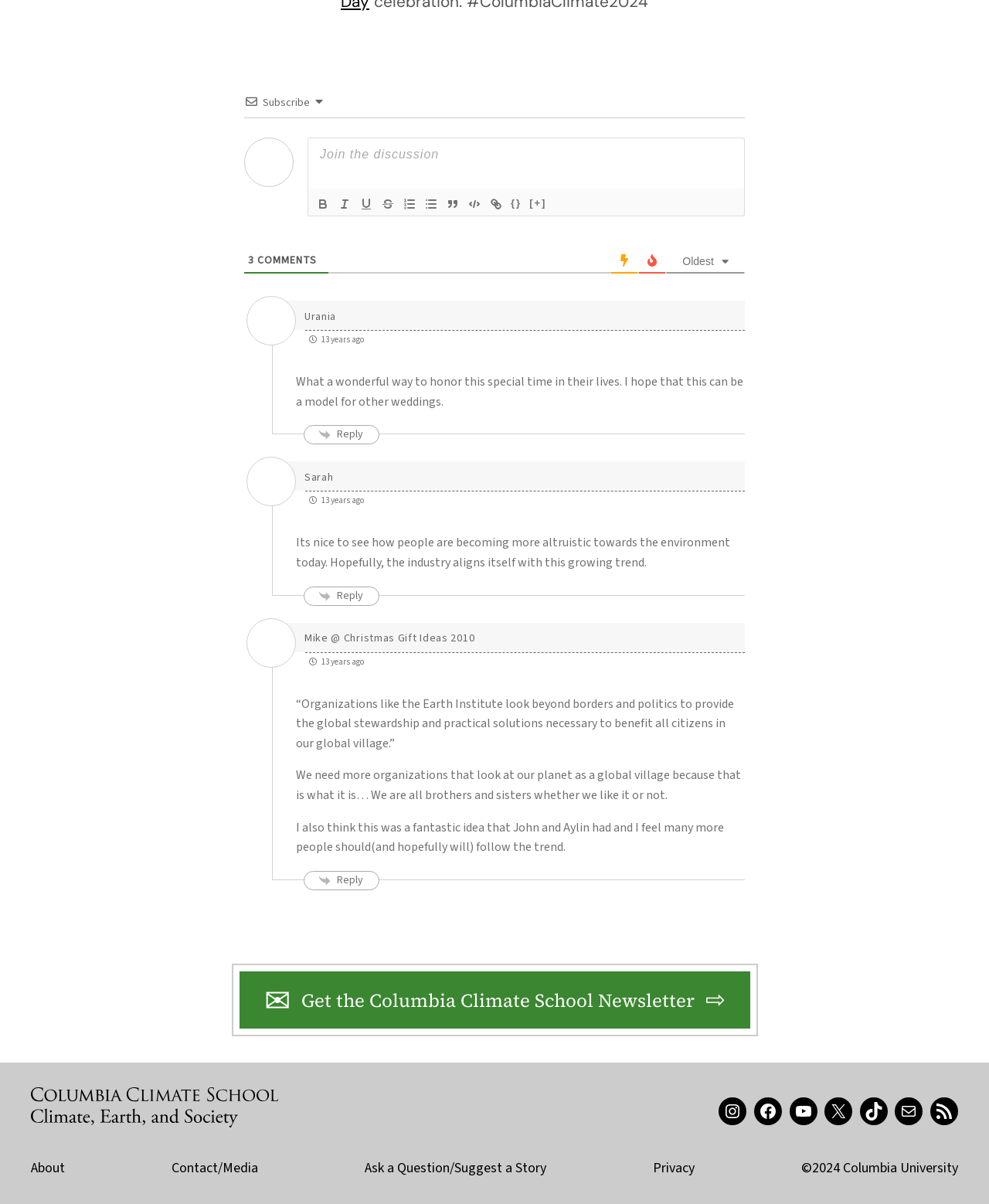Locate the bounding box coordinates of the element to click to perform the following action: 'Click the Bold button'. The coordinates should be given as four float values between 0 and 1, in the form of [left, top, right, bottom].

[0.316, 0.162, 0.338, 0.177]